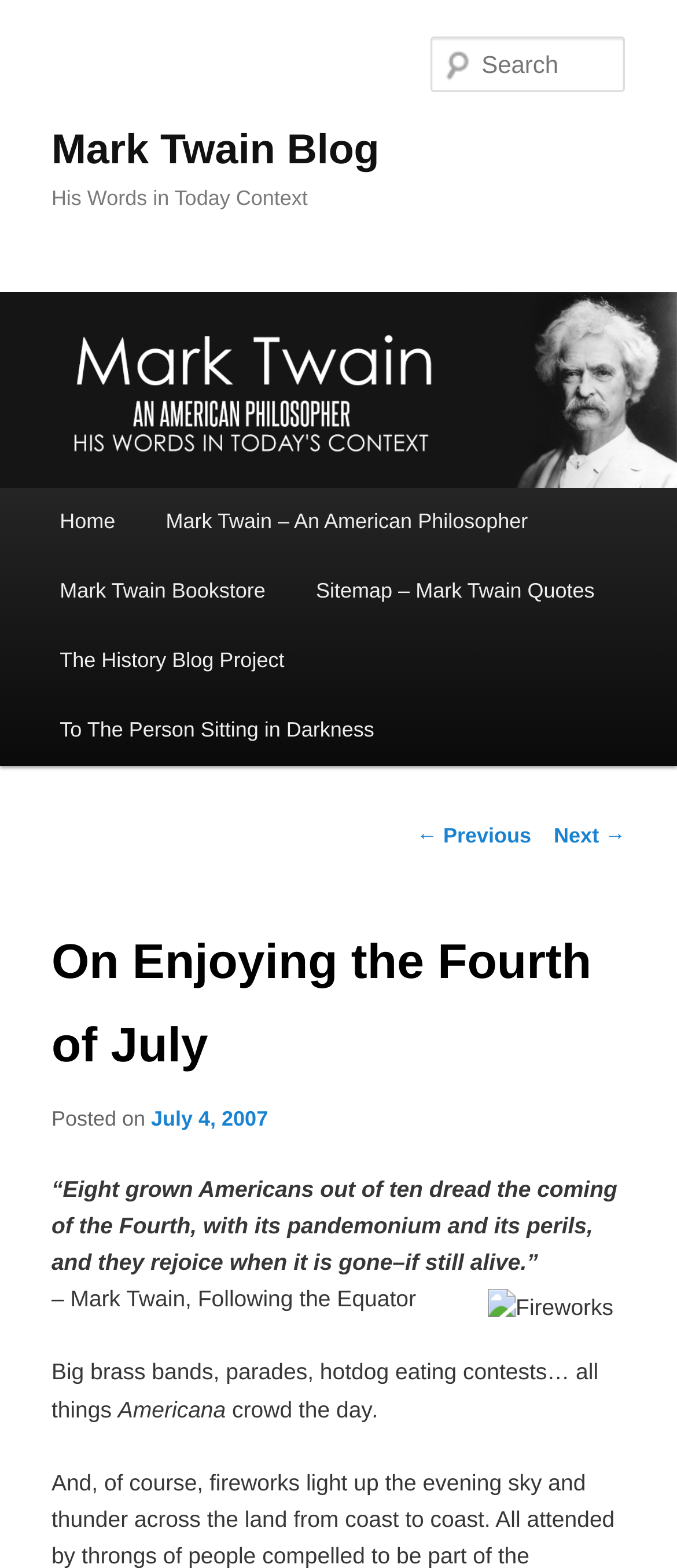What is the name of the blog?
Please give a detailed answer to the question using the information shown in the image.

The name of the blog can be found in the heading element with the text 'Mark Twain Blog' which is located at the top of the webpage.